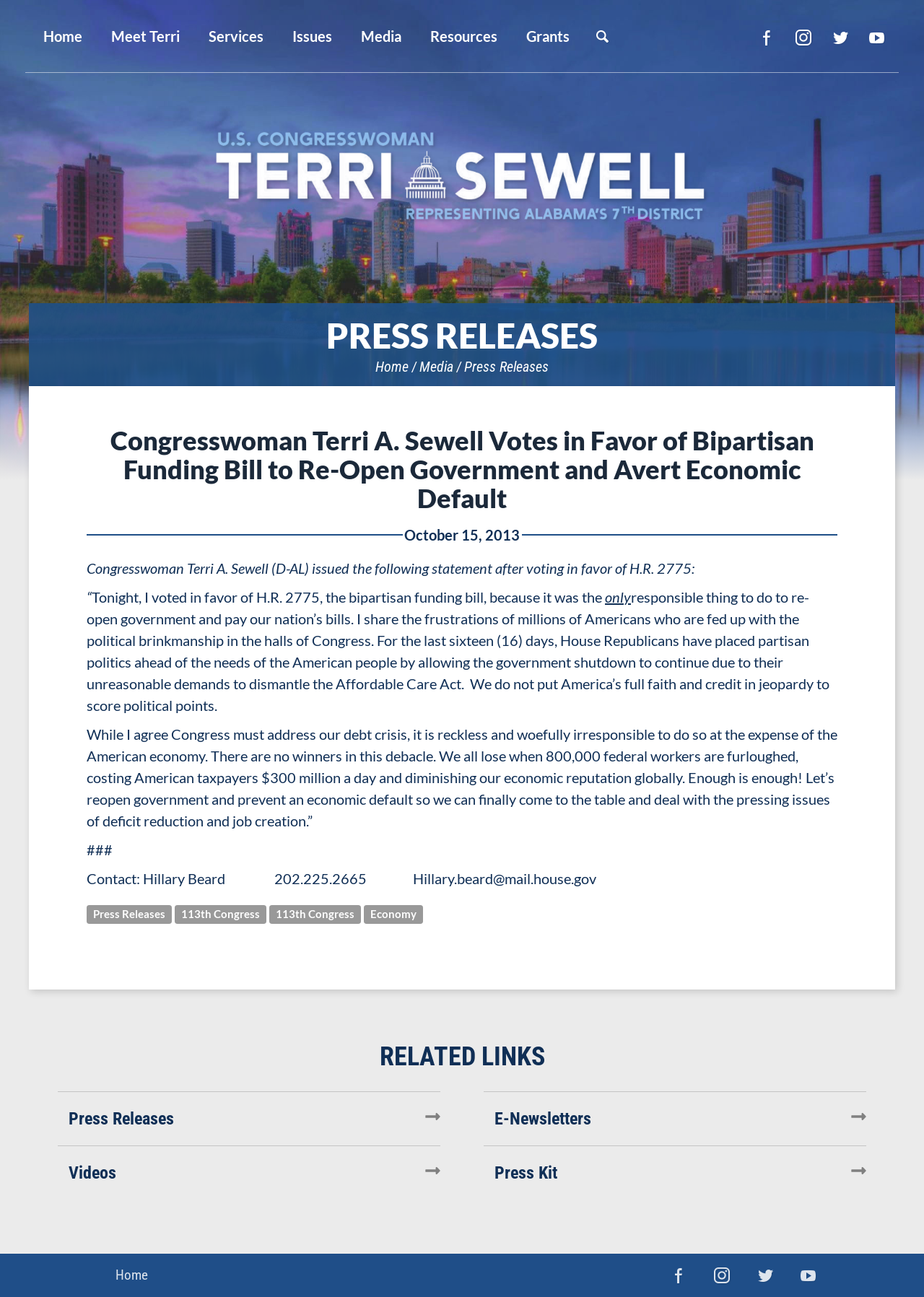Identify the bounding box coordinates for the UI element that matches this description: "Search".

[0.632, 0.0, 0.671, 0.056]